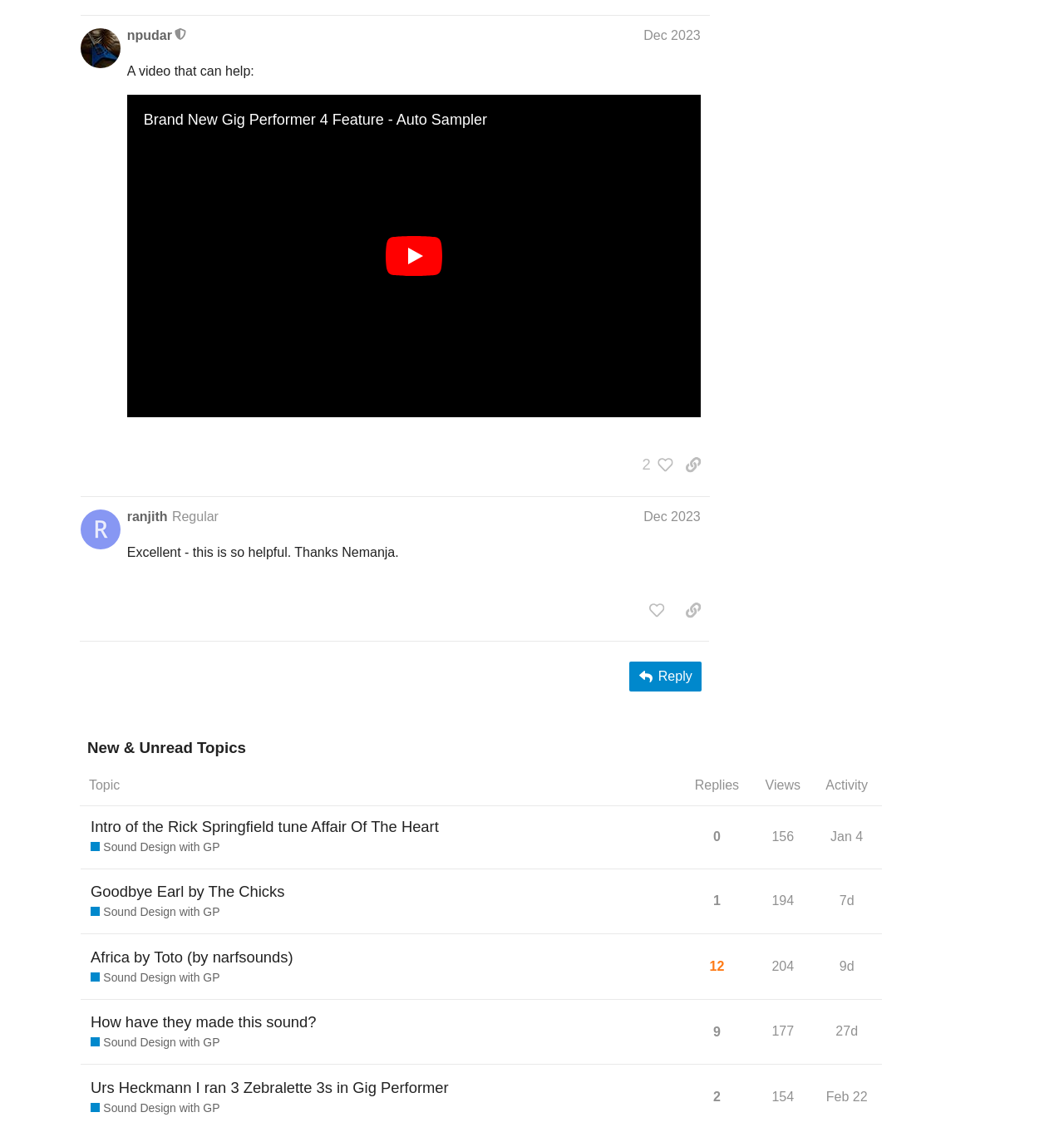Please determine the bounding box coordinates of the clickable area required to carry out the following instruction: "Like the post by @npudar". The coordinates must be four float numbers between 0 and 1, represented as [left, top, right, bottom].

[0.596, 0.398, 0.632, 0.423]